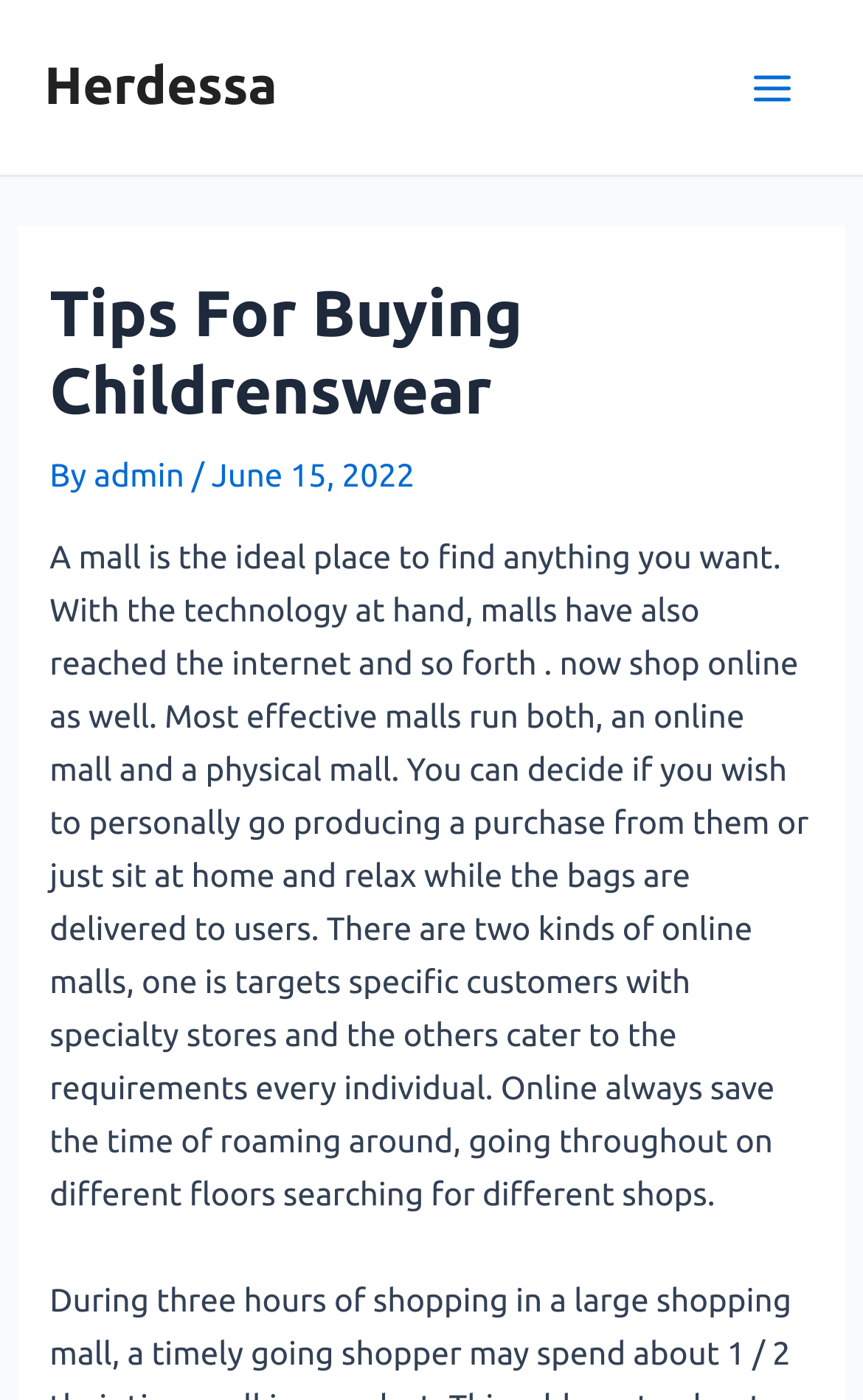Please determine and provide the text content of the webpage's heading.

Tips For Buying Childrenswear